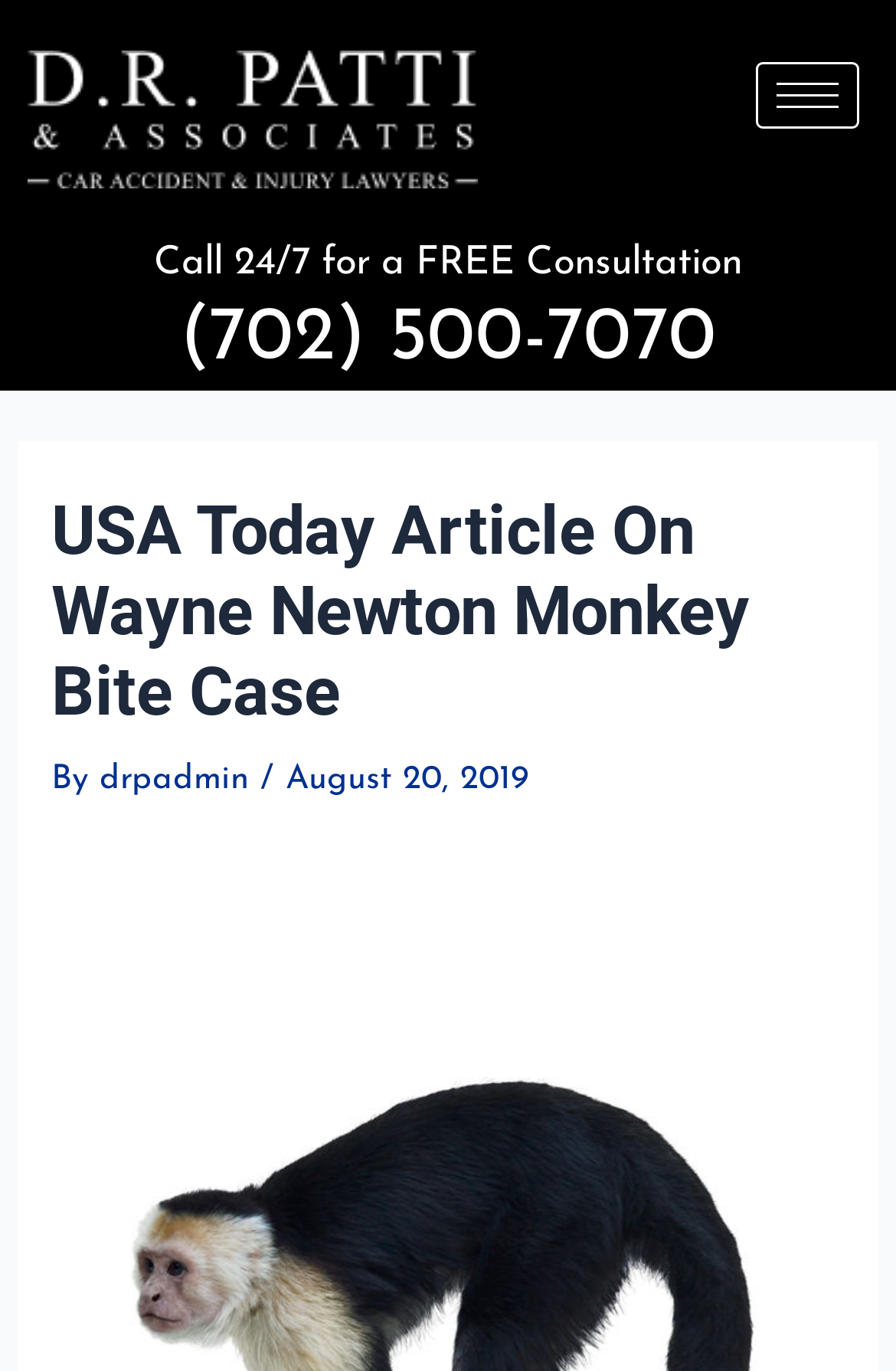When was the article published?
Respond to the question with a well-detailed and thorough answer.

I found the publication date by looking at the static text element with the text 'August 20, 2019' which is located next to the author's name.